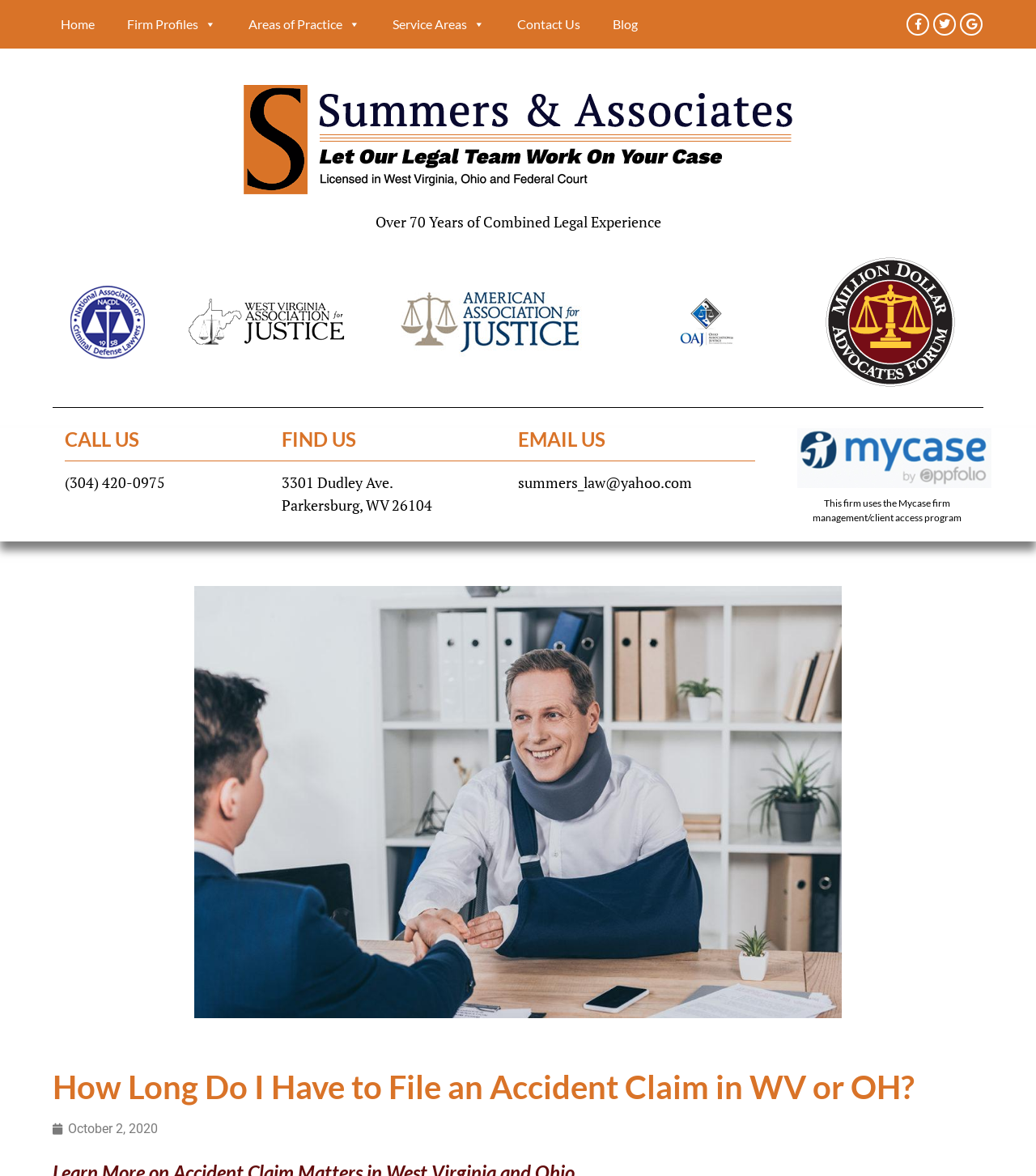How many navigation menu items are there?
Refer to the image and provide a one-word or short phrase answer.

6